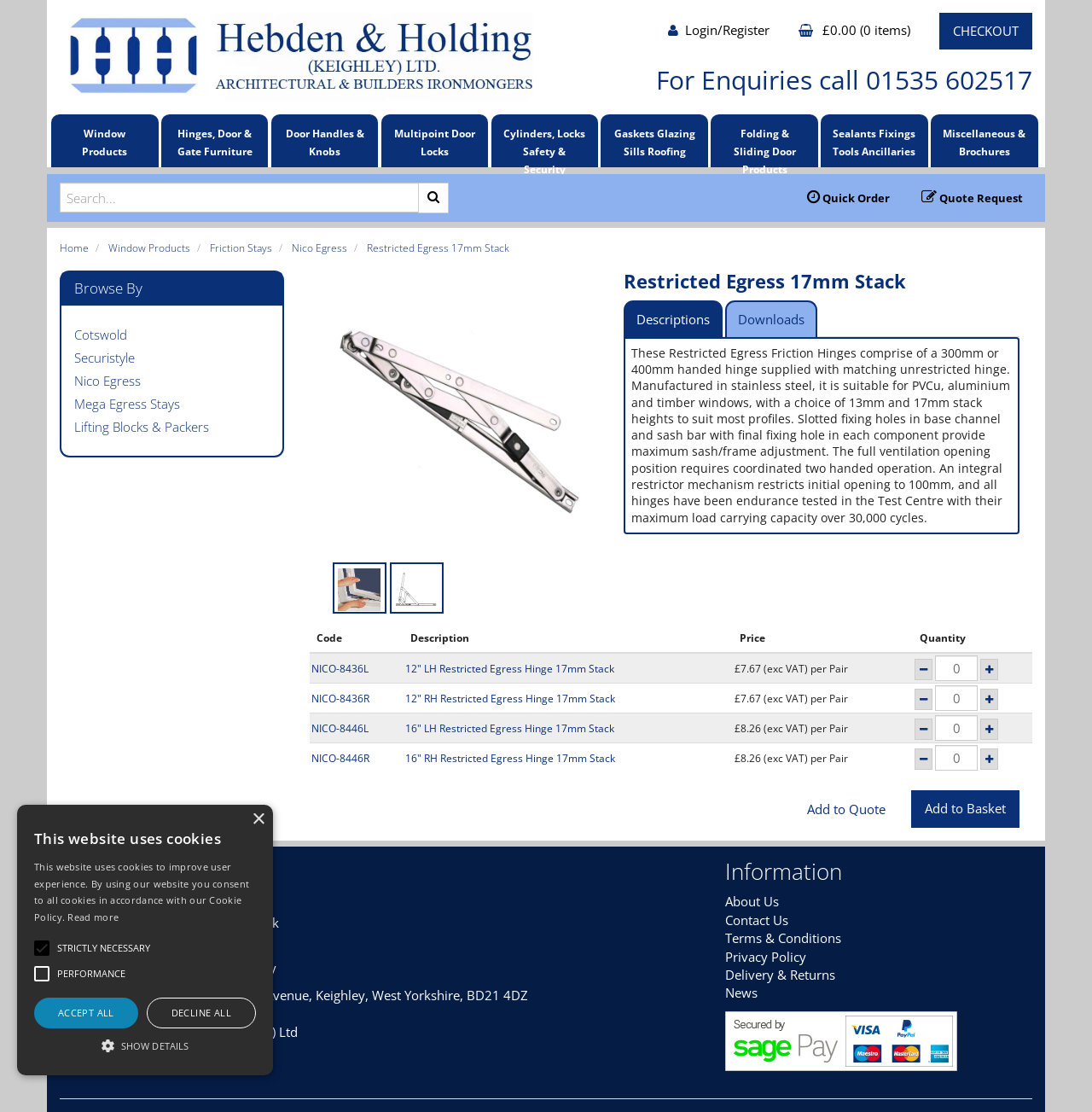What is the function of the button with the icon ''?
Using the details from the image, give an elaborate explanation to answer the question.

I found the answer by looking at the layout table with a textbox labeled 'Search...' and a button with the icon '' next to it. The button is likely a search button.